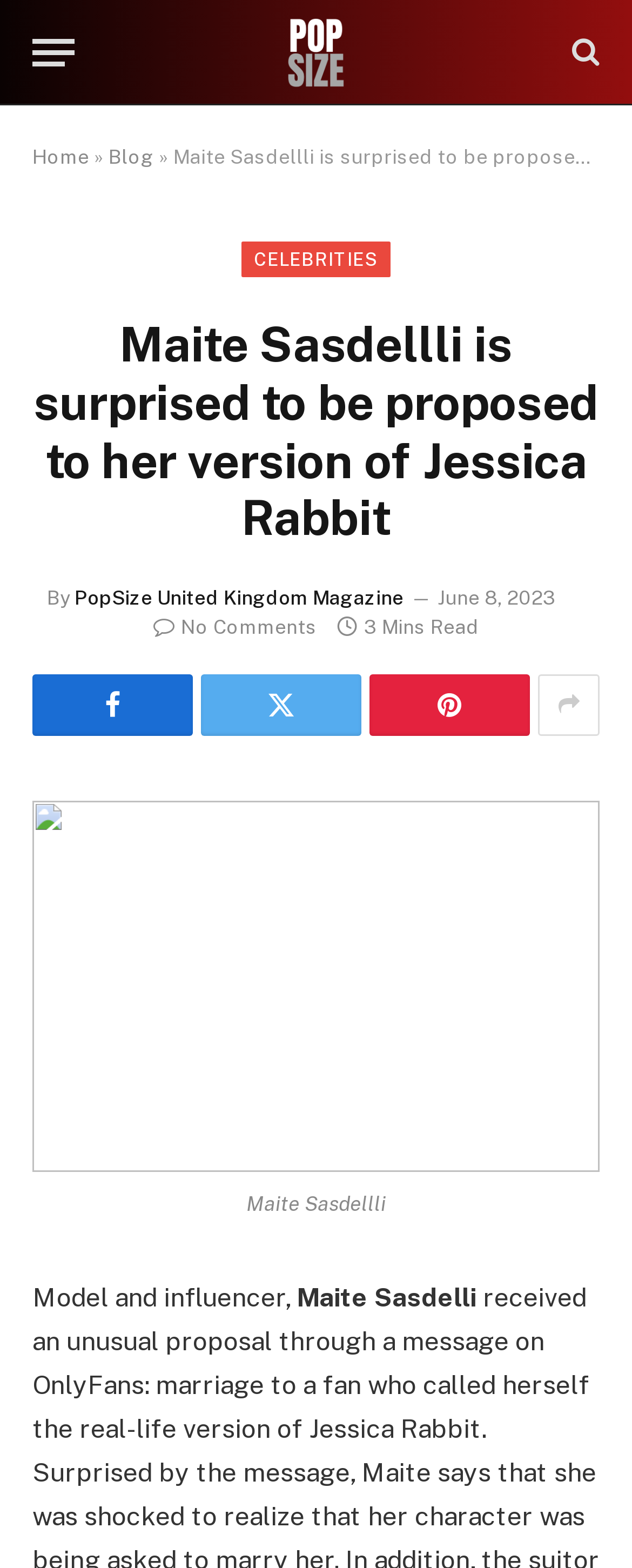Generate a thorough explanation of the webpage's elements.

The webpage is about an article featuring model and influencer Maite Sasdelli, who received an unusual proposal through a message on OnlyFans. 

At the top left corner, there is a button labeled "Menu". Next to it, there is a link to "PopSize" with an accompanying image. On the top right corner, there is another link with an icon. Below these elements, there are links to "Home", "Blog", and "CELEBRITIES" in a horizontal row. 

The main article title, "Maite Sasdellli is surprised to be proposed to her version of Jessica Rabbit", is prominently displayed in the middle of the page. Below the title, there is a byline indicating the article is from "PopSize United Kingdom Magazine", along with the date "June 8, 2023". 

On the right side of the byline, there is a link indicating "No Comments" and a text stating "3 Mins Read". Below these elements, there are four social media links represented by icons. 

The main content of the article is an image, which takes up most of the page. Below the image, there are two lines of text, "Model and influencer," and "Maite Sasdelli", which likely introduce the article's content.